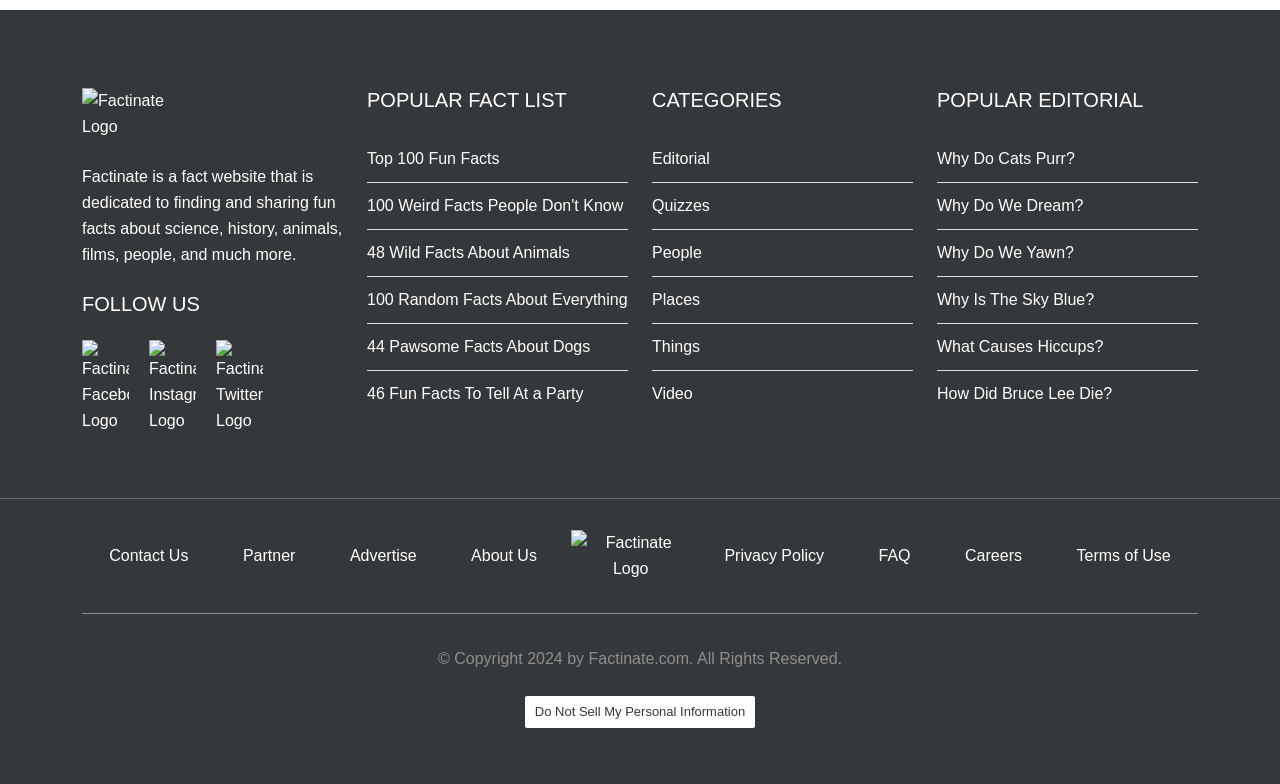What is the name of the website?
Please provide an in-depth and detailed response to the question.

The name of the website can be found in the logo at the top left corner of the webpage, which is an image with the text 'Factinate Logo'.